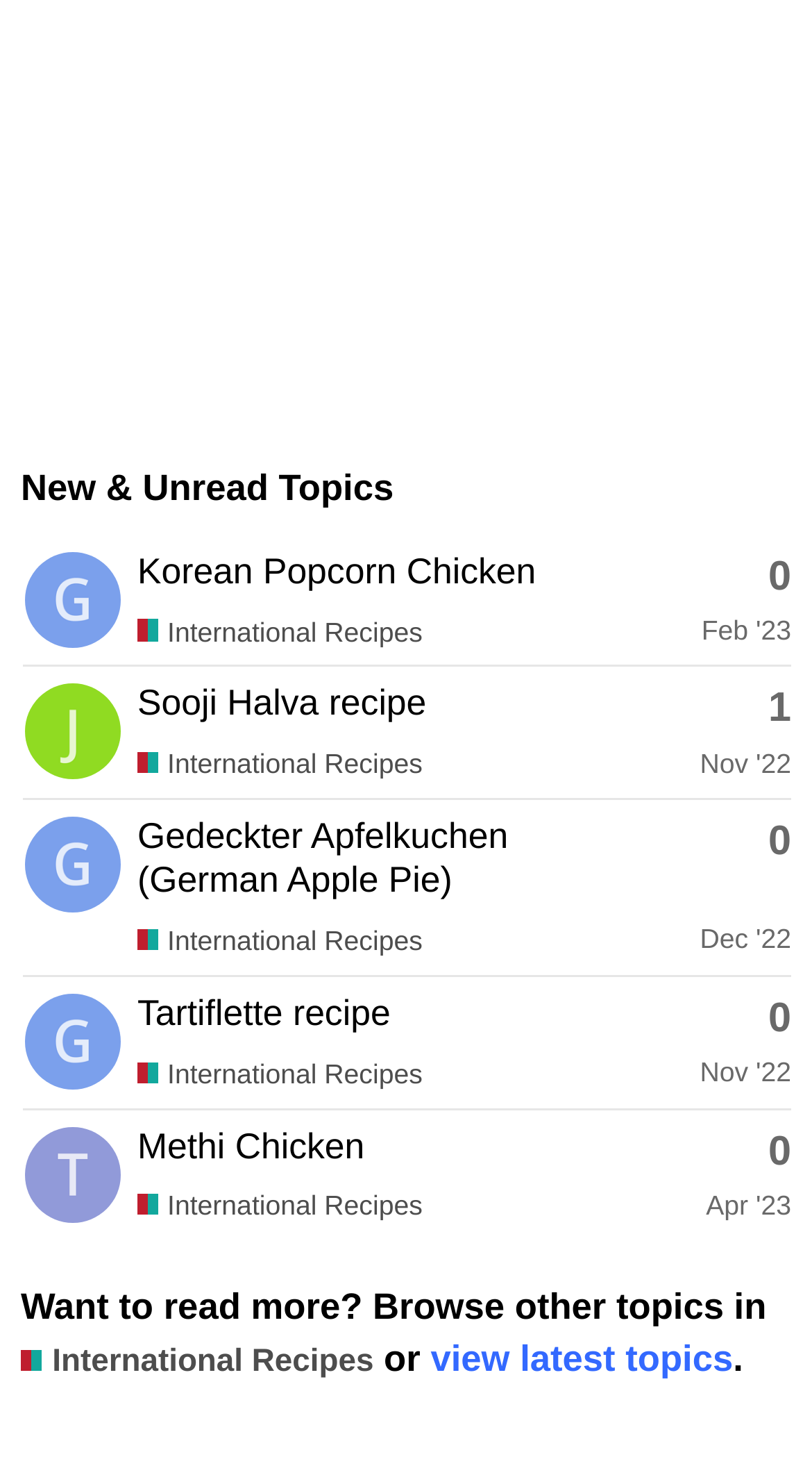Find the bounding box coordinates for the element that must be clicked to complete the instruction: "Read about Methi Chicken". The coordinates should be four float numbers between 0 and 1, indicated as [left, top, right, bottom].

[0.027, 0.751, 0.974, 0.841]